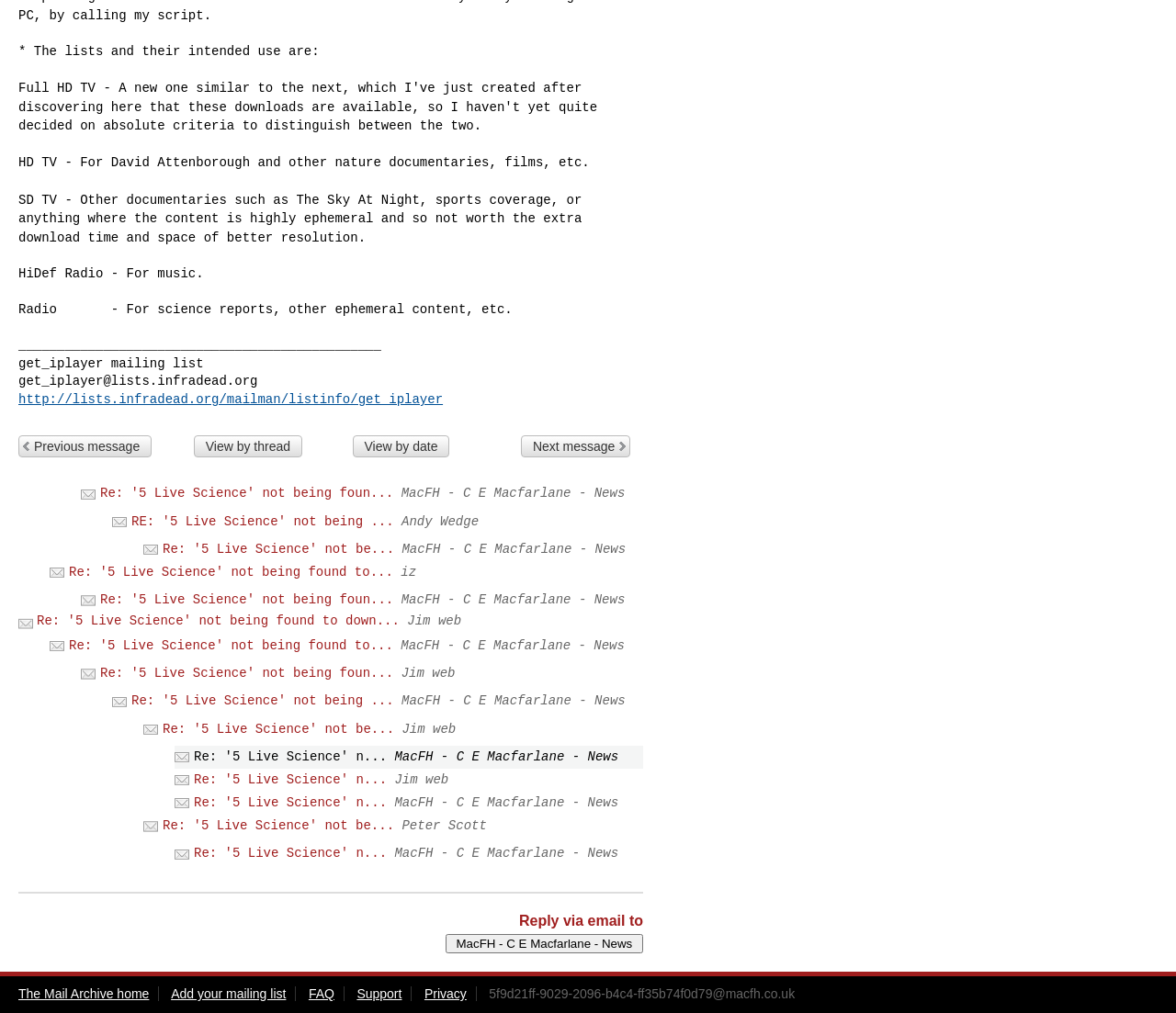Please determine the bounding box coordinates of the element's region to click for the following instruction: "Go to the Mail Archive home".

[0.016, 0.974, 0.127, 0.988]